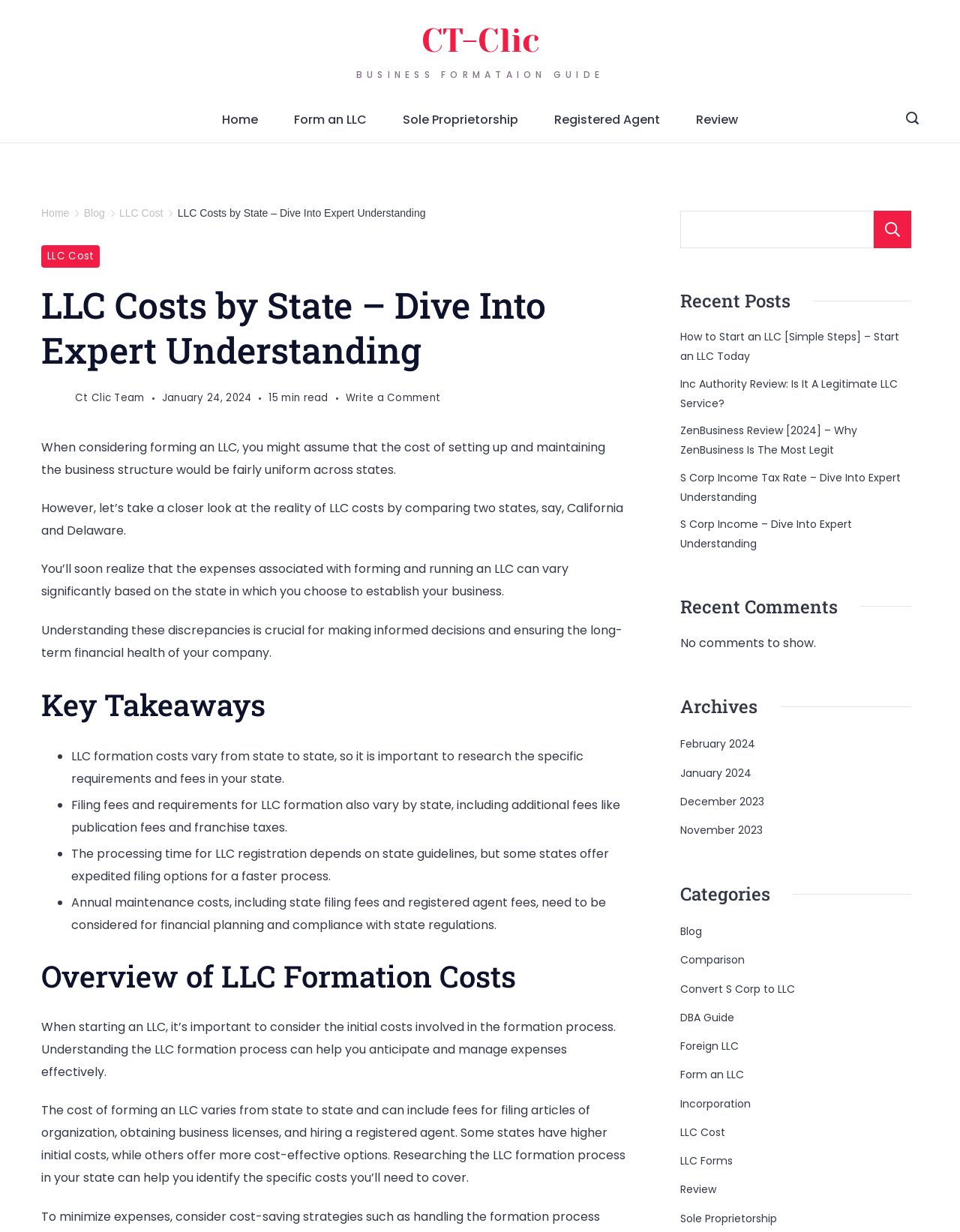Identify the bounding box coordinates of the element to click to follow this instruction: 'Read the 'LLC Costs by State – Dive Into Expert Understanding' article'. Ensure the coordinates are four float values between 0 and 1, provided as [left, top, right, bottom].

[0.185, 0.168, 0.443, 0.178]